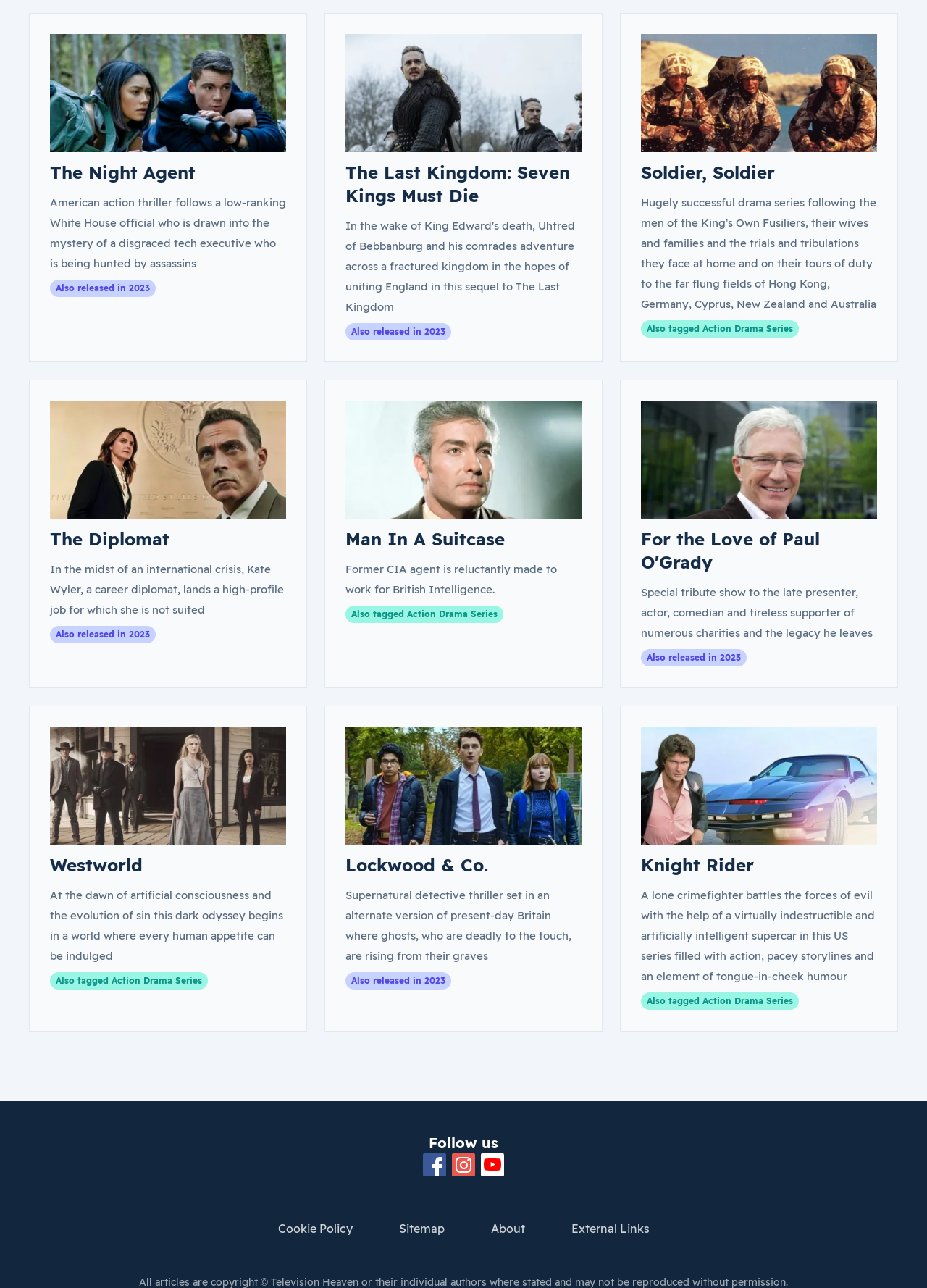Please identify the bounding box coordinates of the element I need to click to follow this instruction: "View The Last Kingdom: Seven Kings Must Die".

[0.373, 0.125, 0.615, 0.16]